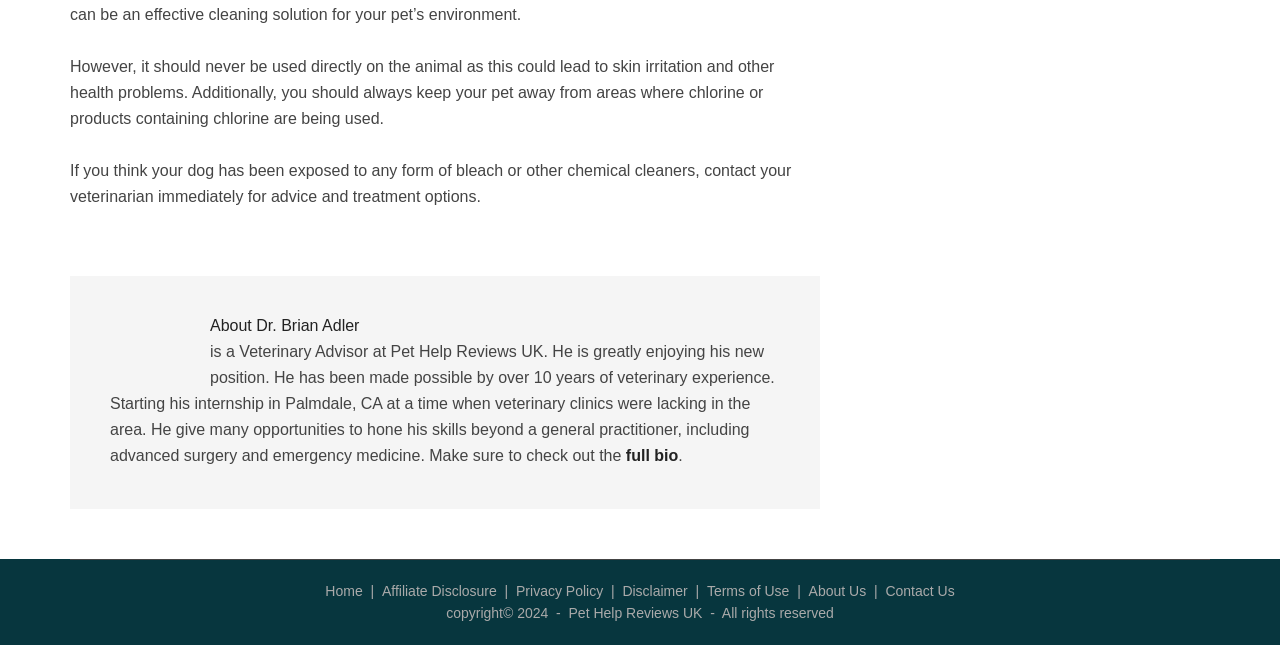Use a single word or phrase to answer the following:
Who is the Veterinary Advisor at Pet Help Reviews UK?

Dr. Brian Adler